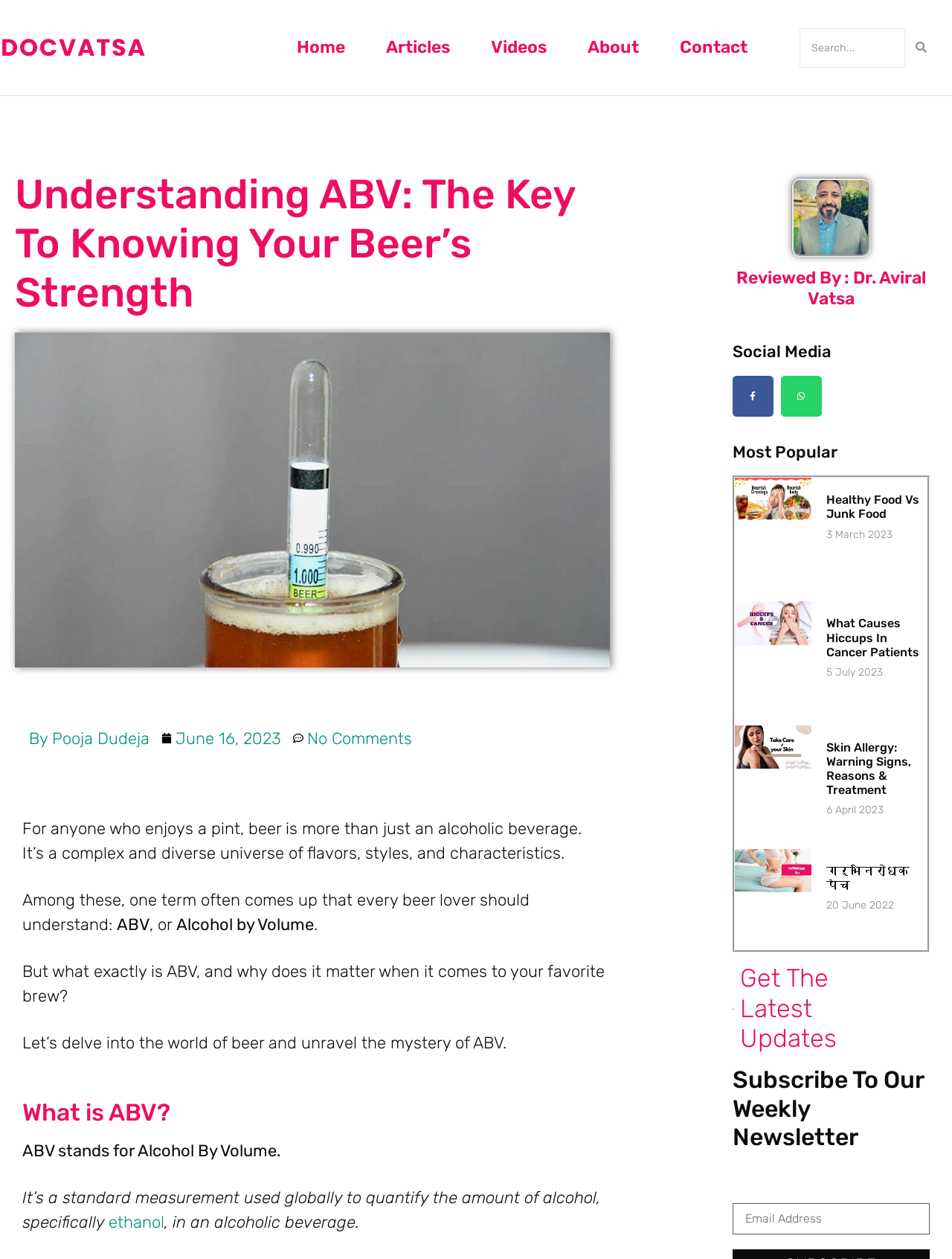Given the content of the image, can you provide a detailed answer to the question?
What is the topic of the heading 'What is ABV?'

The topic of the heading 'What is ABV?' can be found by looking at the static text elements below the heading 'What is ABV?' which contain the text 'ABV stands for Alcohol By Volume'.